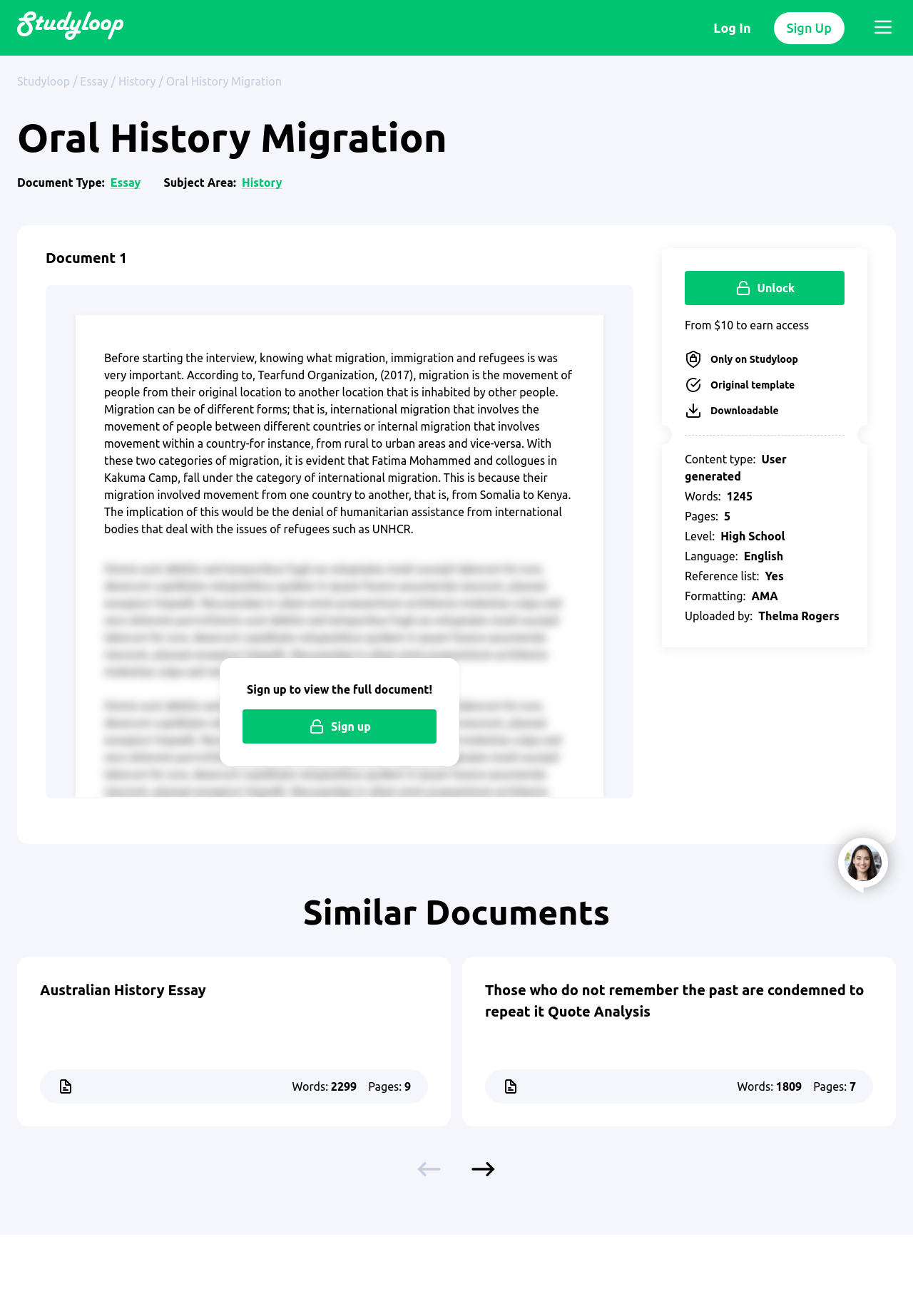Describe every aspect of the webpage comprehensively.

This webpage is an essay example on the topic of "Oral History Migration" provided by a homework help service. At the top left corner, there is a logo with a link to the service's homepage, accompanied by an image. Next to it, there are two lines of text, "A-Plus Homework Help" and "For College Students". On the top right corner, there are two buttons, "Log In" and "Sign Up", as well as a menu button that expands to a navigation menu.

Below the top section, there is a main content area that takes up most of the page. It starts with a heading "Oral History Migration" followed by a series of links to related topics, including "Studyloop", "Essay", "History", and "Oral History Migration". 

The main content of the essay is divided into two sections. The first section explains the concept of migration, immigration, and refugees, citing a source from Tearfund Organization. The second section is an interview with Mrs. Fatima Mohammed, a mother of six children who lives in a camp in Kenya after fleeing from Somalia.

To the right of the main content, there is a sidebar with information about the document, including its type, subject area, and word count. There are also buttons to "Unlock" the full document and to "Sign up" to view it.

Below the main content, there is a section titled "Similar Documents" that lists three related essay examples with their word counts and page numbers.

At the bottom of the page, there is a button to "Open chat" that is accompanied by an image.